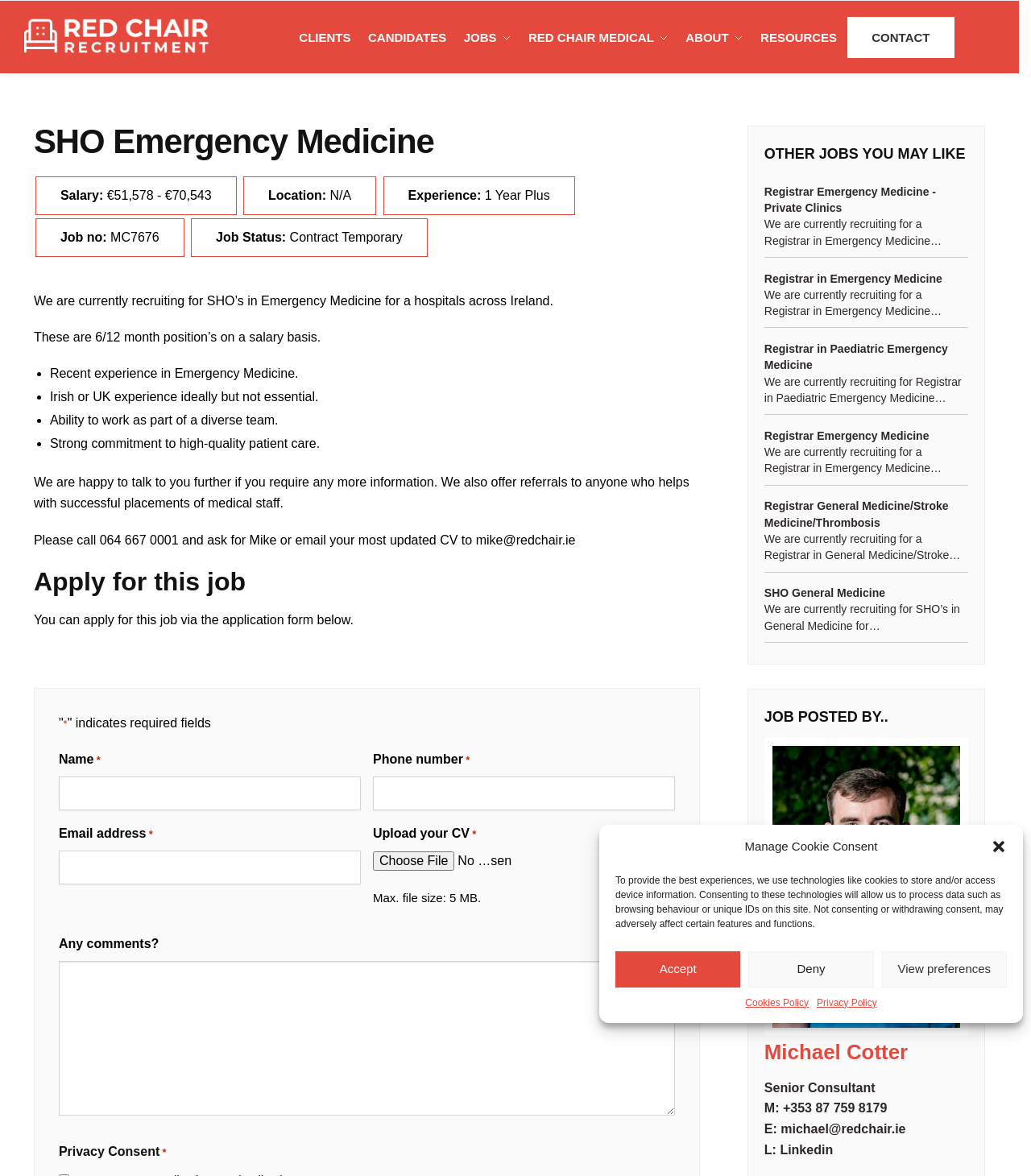Please identify the bounding box coordinates of the element's region that needs to be clicked to fulfill the following instruction: "Enter your name in the input field". The bounding box coordinates should consist of four float numbers between 0 and 1, i.e., [left, top, right, bottom].

[0.057, 0.66, 0.35, 0.689]